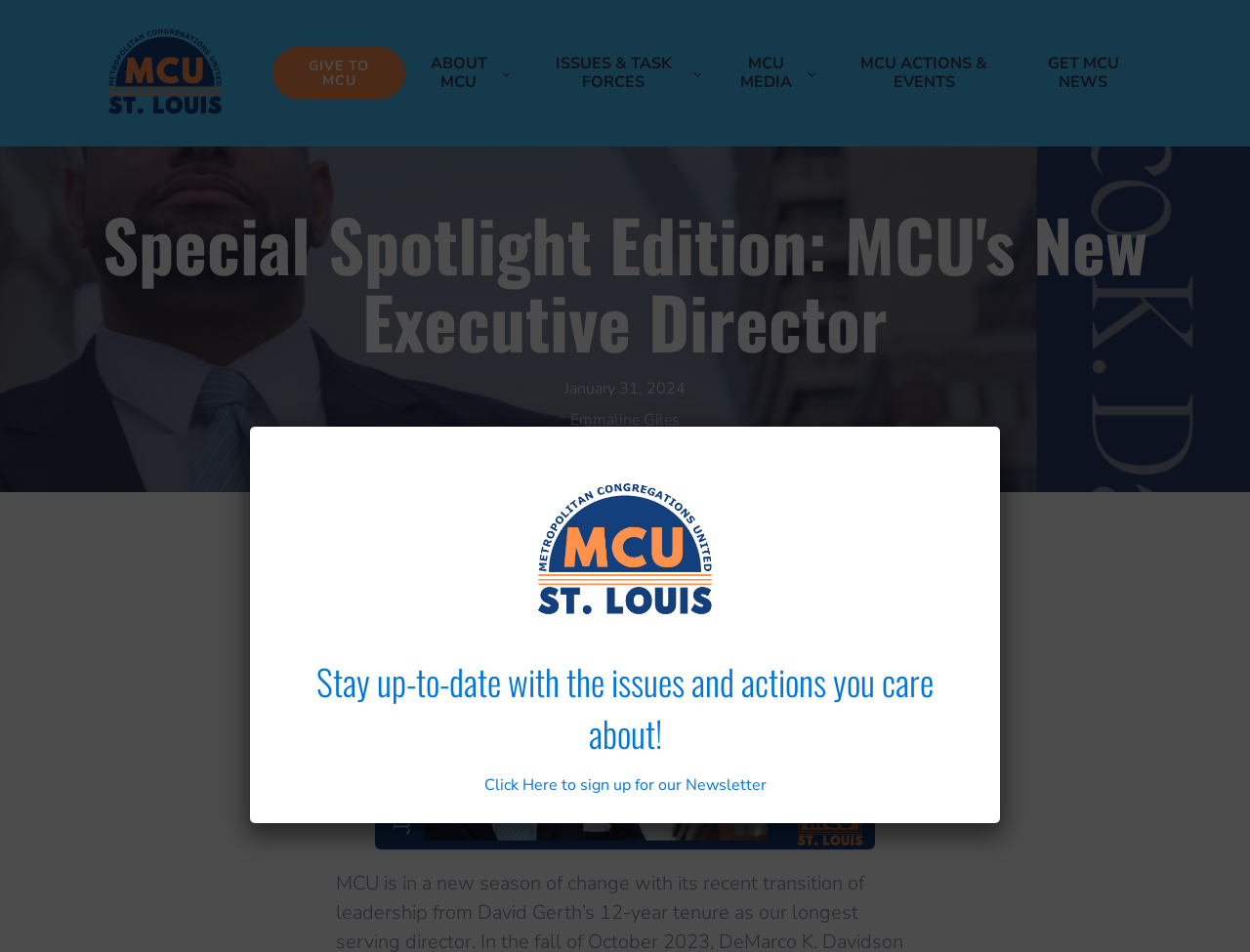Specify the bounding box coordinates of the area to click in order to follow the given instruction: "Sign up for the Newsletter."

[0.387, 0.813, 0.613, 0.836]